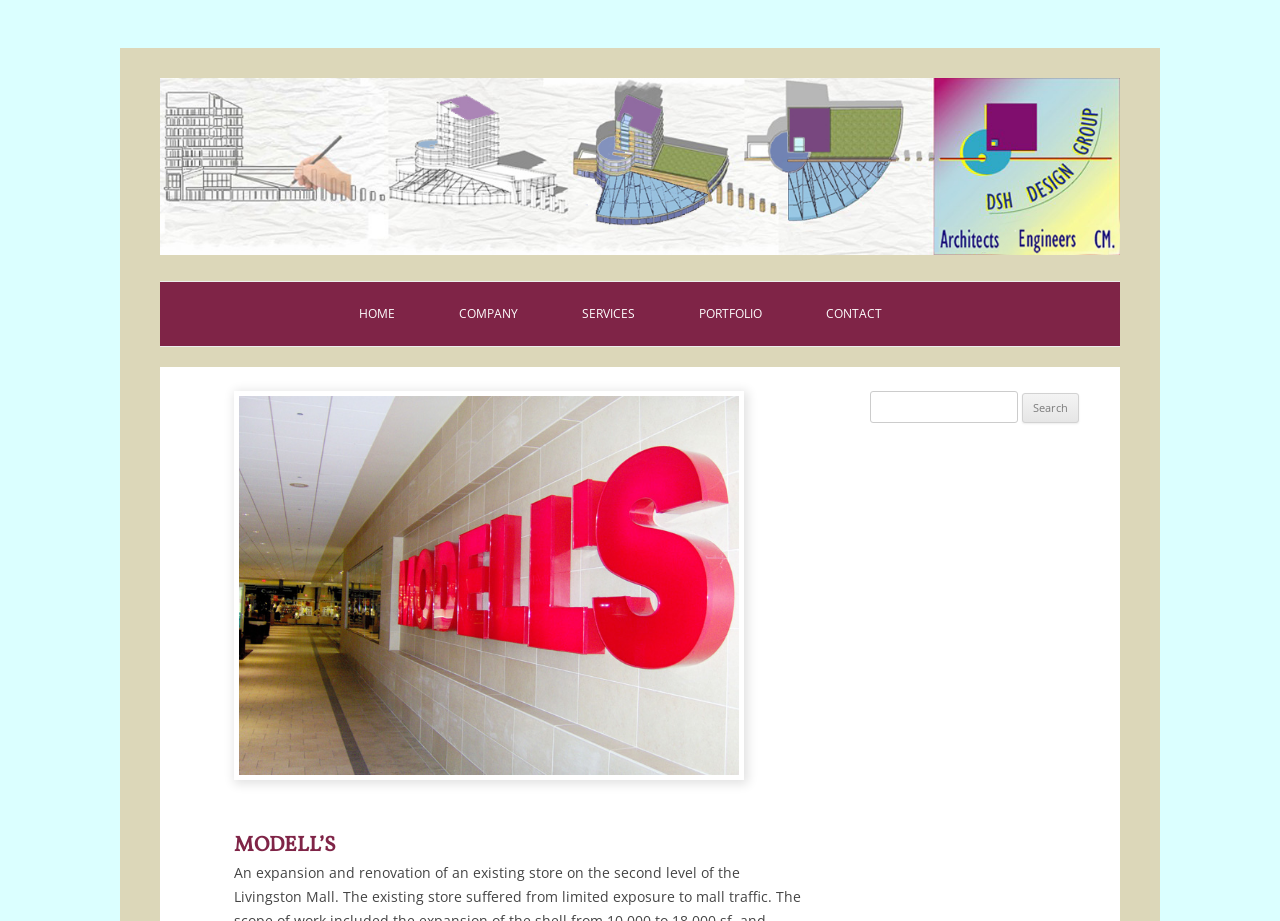Locate the bounding box for the described UI element: "Launch". Ensure the coordinates are four float numbers between 0 and 1, formatted as [left, top, right, bottom].

None